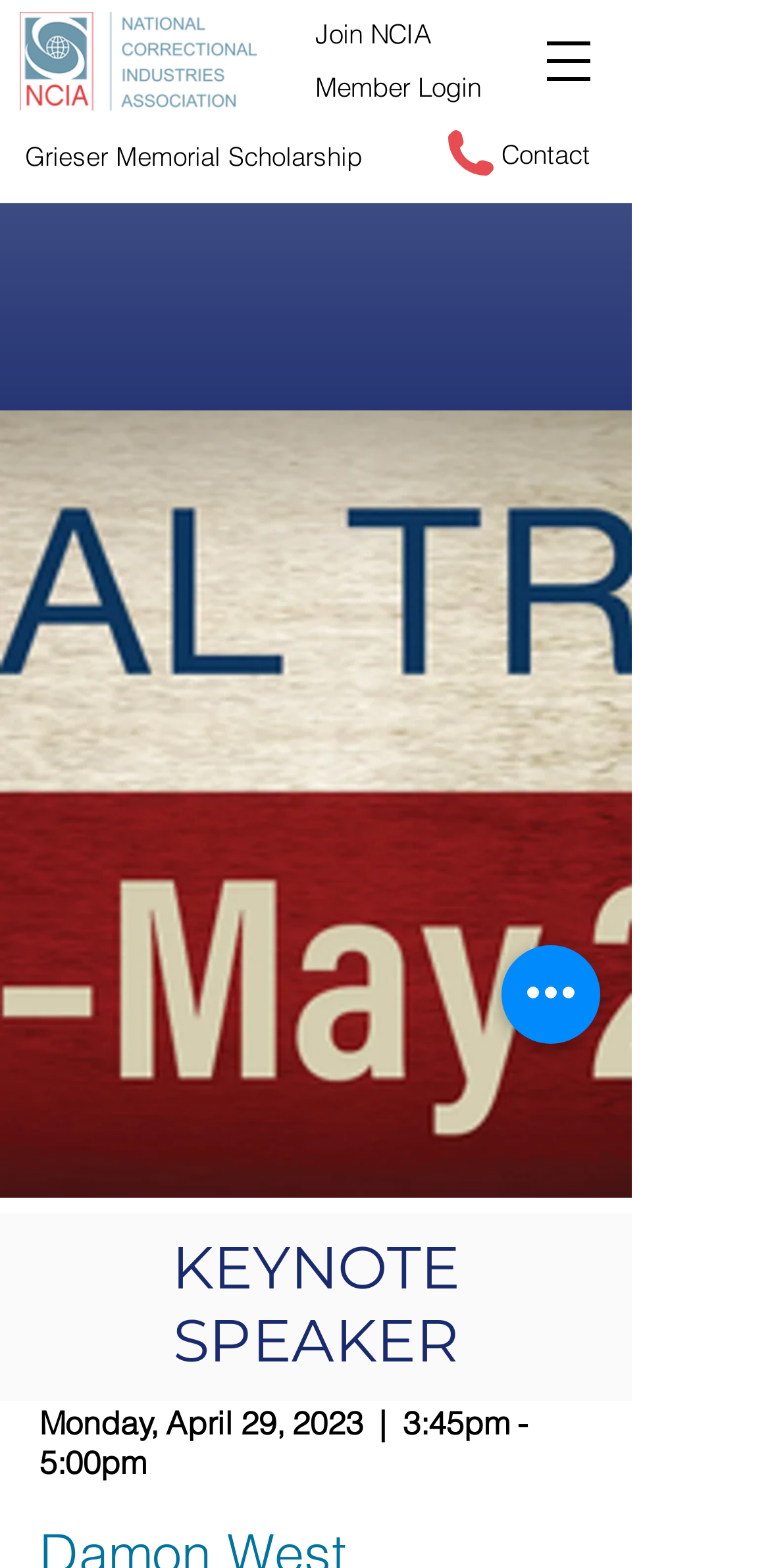Provide the bounding box coordinates for the area that should be clicked to complete the instruction: "View the keynote speaker details".

[0.051, 0.785, 0.769, 0.878]